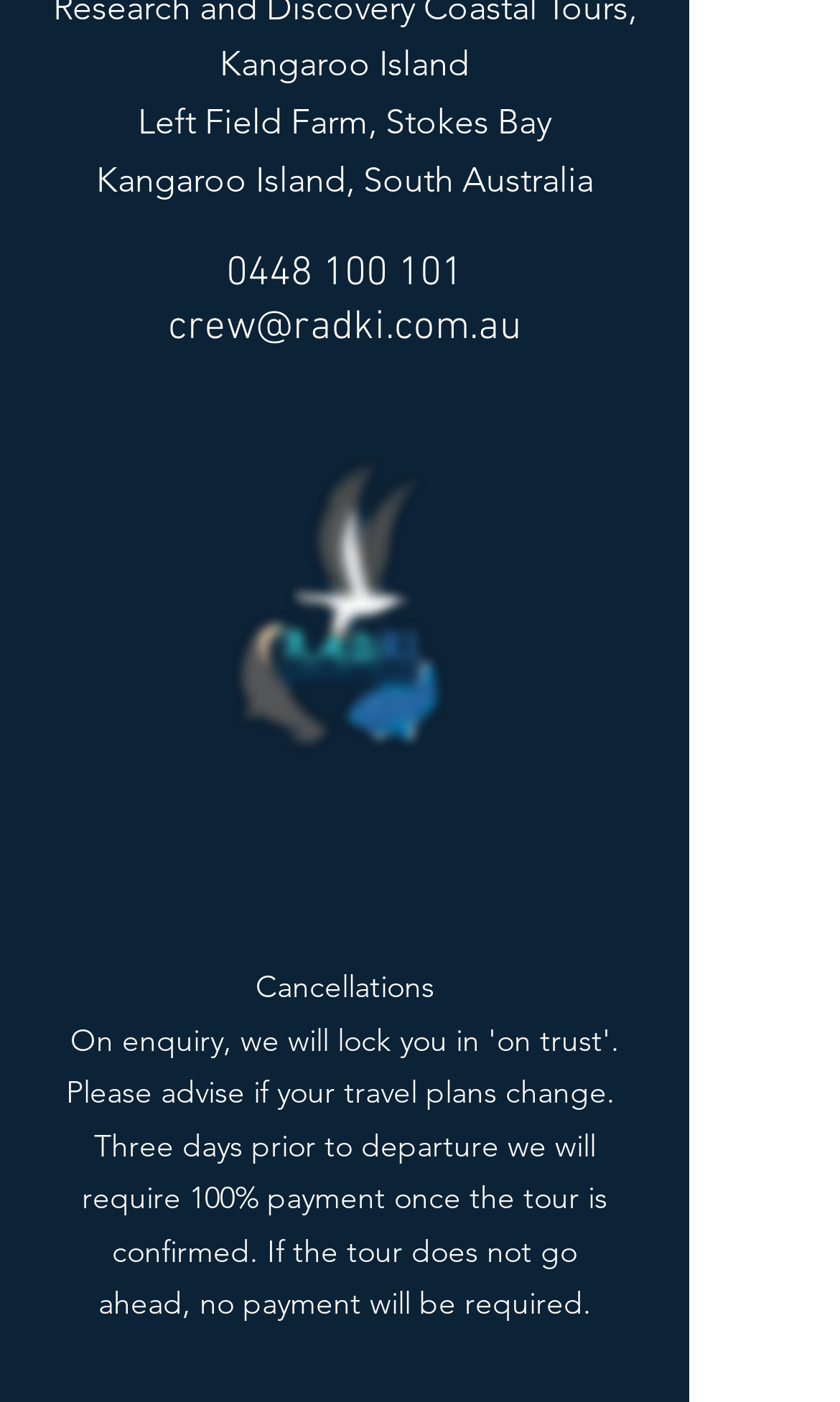Provide the bounding box coordinates of the UI element that matches the description: "aria-label="Facebook"".

[0.236, 0.581, 0.326, 0.635]